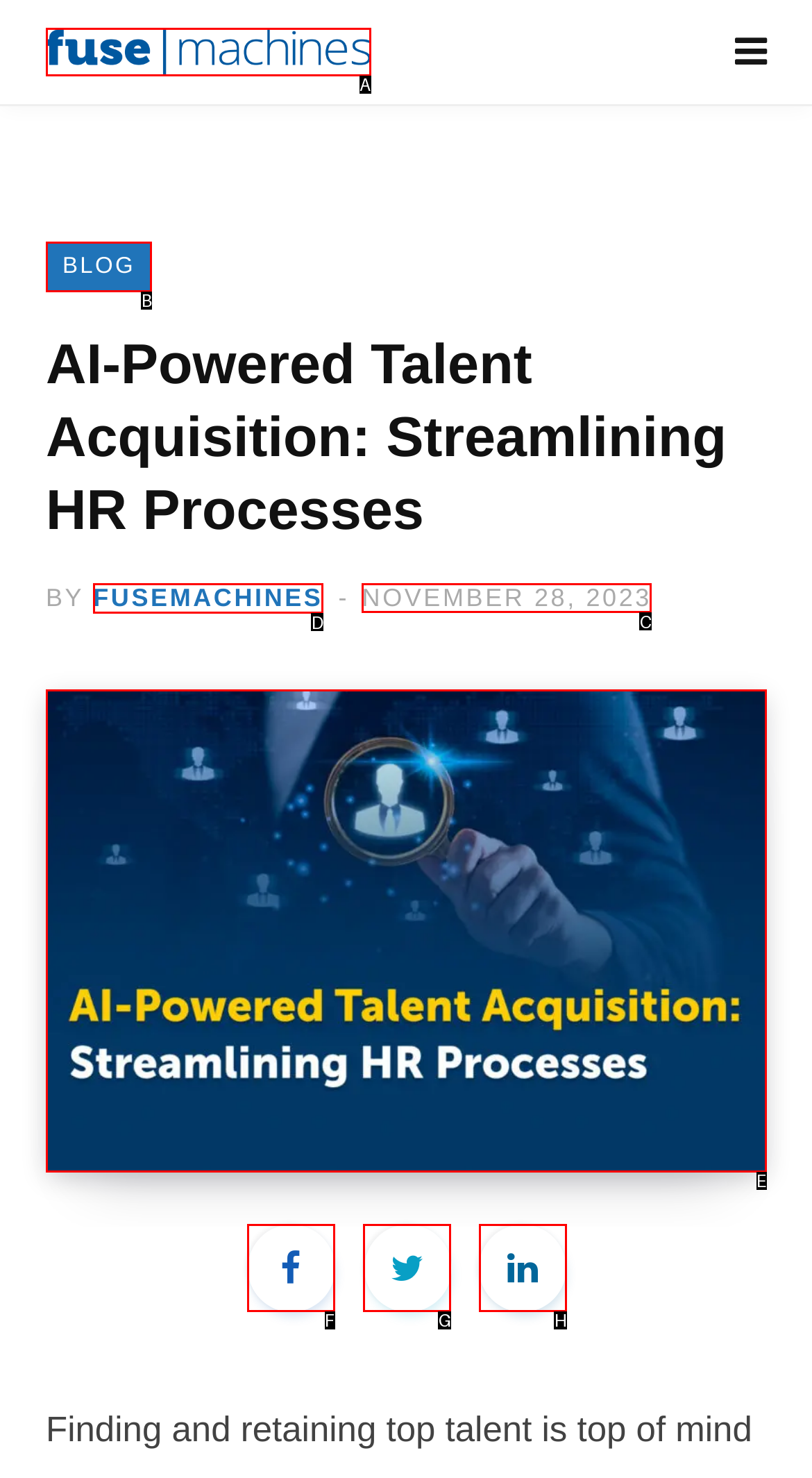Indicate the HTML element that should be clicked to perform the task: view more articles by FUSEMACHINES Reply with the letter corresponding to the chosen option.

D